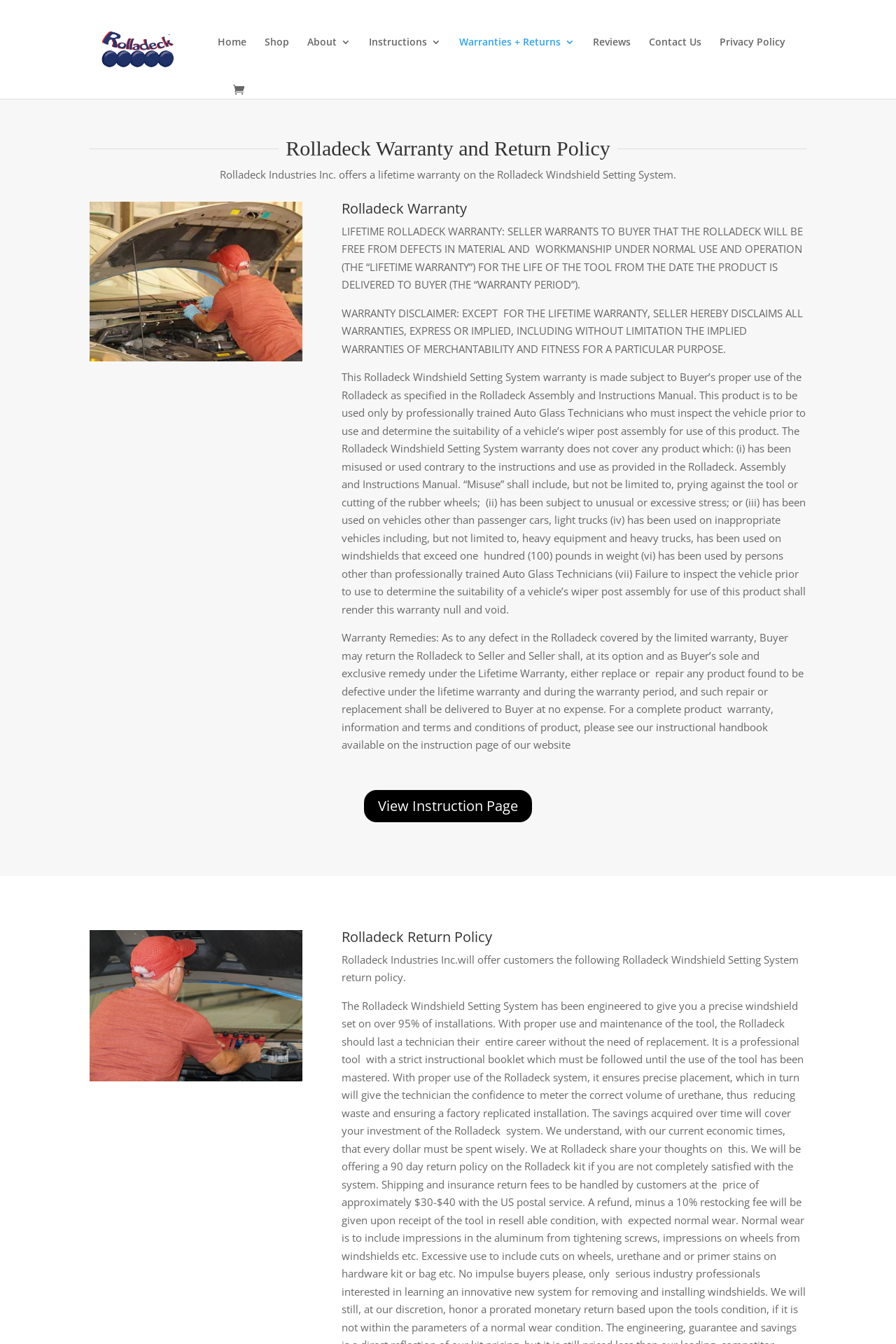Generate a comprehensive description of the contents of the webpage.

The webpage is about Rolladeck Warranty and Returns, provided by Rolladeck Industries Inc. At the top, there is a logo of Rolladeck Industries Inc, accompanied by a link to the company's homepage. 

Below the logo, there is a navigation menu with 8 links: Home, Shop, About, Instructions, Warranties + Returns, Reviews, Contact Us, and Privacy Policy. These links are aligned horizontally and take up about half of the screen width.

The main content of the webpage is divided into two sections: Rolladeck Warranty and Rolladeck Return Policy. The Rolladeck Warranty section has a heading and an image of the warranty certificate. Below the image, there are three paragraphs of text describing the warranty terms, including the lifetime warranty, warranty disclaimer, and conditions for warranty coverage.

In the middle of the warranty section, there is a link to view the instruction page. Below the warranty section, there is an image of the return policy certificate, followed by a heading and a paragraph of text describing the return policy.

Overall, the webpage has a simple and organized layout, with clear headings and concise text describing the warranty and return policy of Rolladeck Industries Inc.